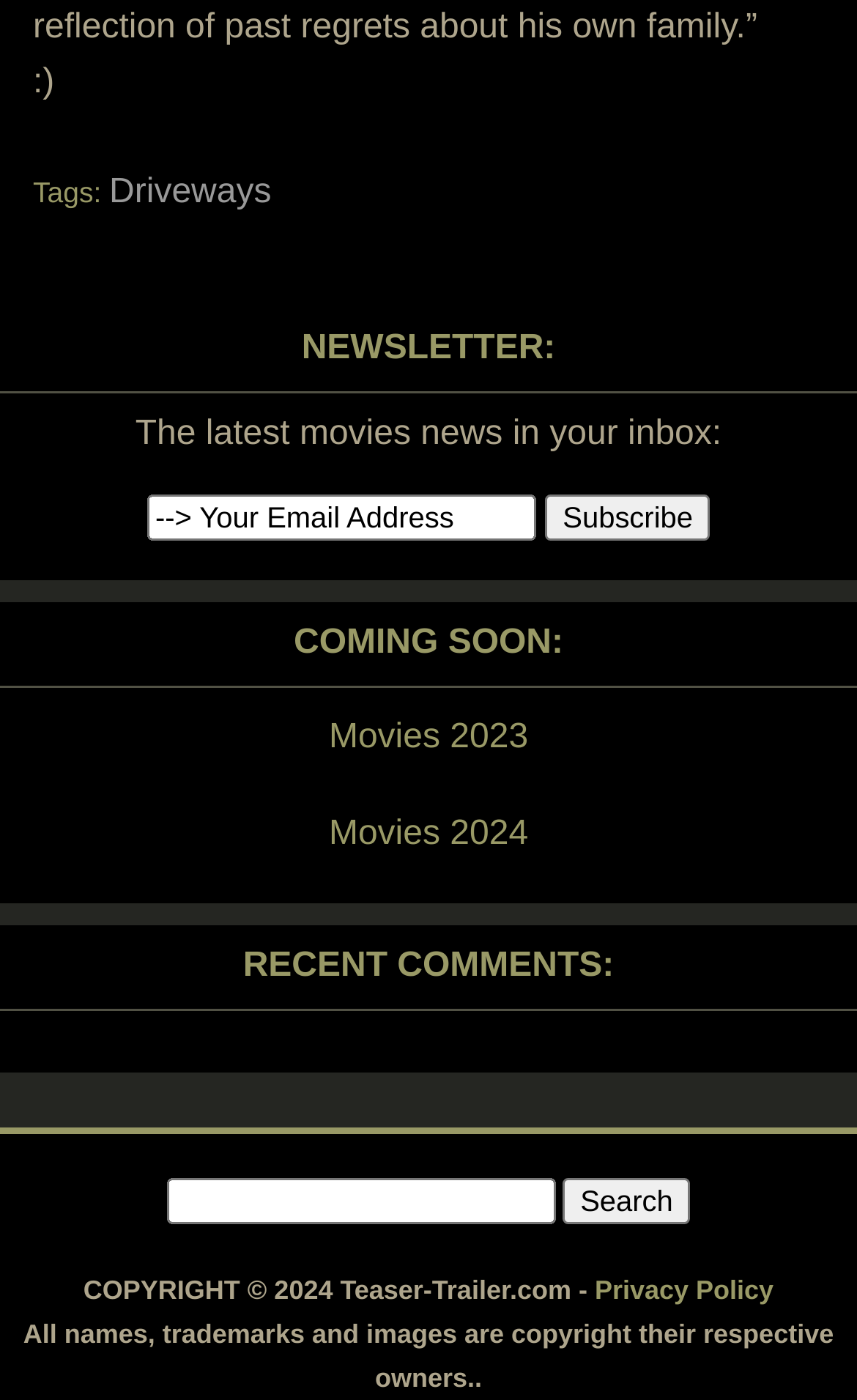Examine the image and give a thorough answer to the following question:
What is the purpose of the textbox?

The textbox is located below the 'NEWSLETTER:' heading and has a label '--> Your Email Address'. This suggests that the user is expected to enter their email address in this field, likely to subscribe to a newsletter.